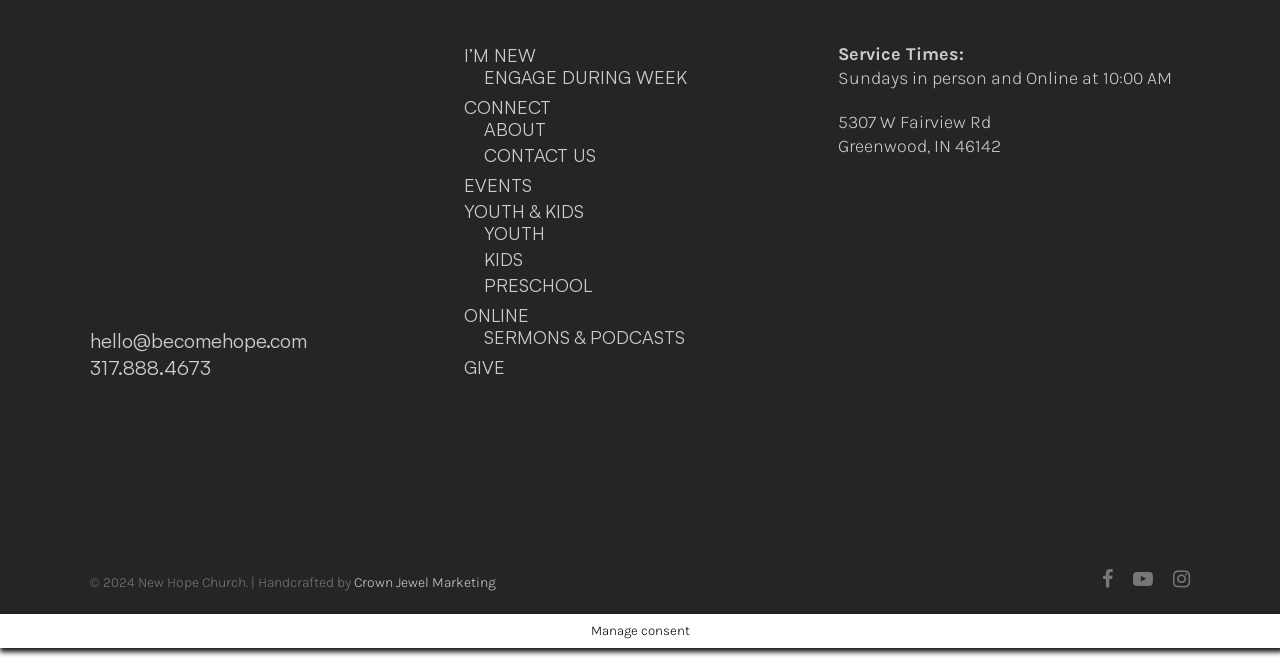Identify the bounding box coordinates of the area you need to click to perform the following instruction: "Visit the church's Facebook page".

[0.861, 0.852, 0.87, 0.888]